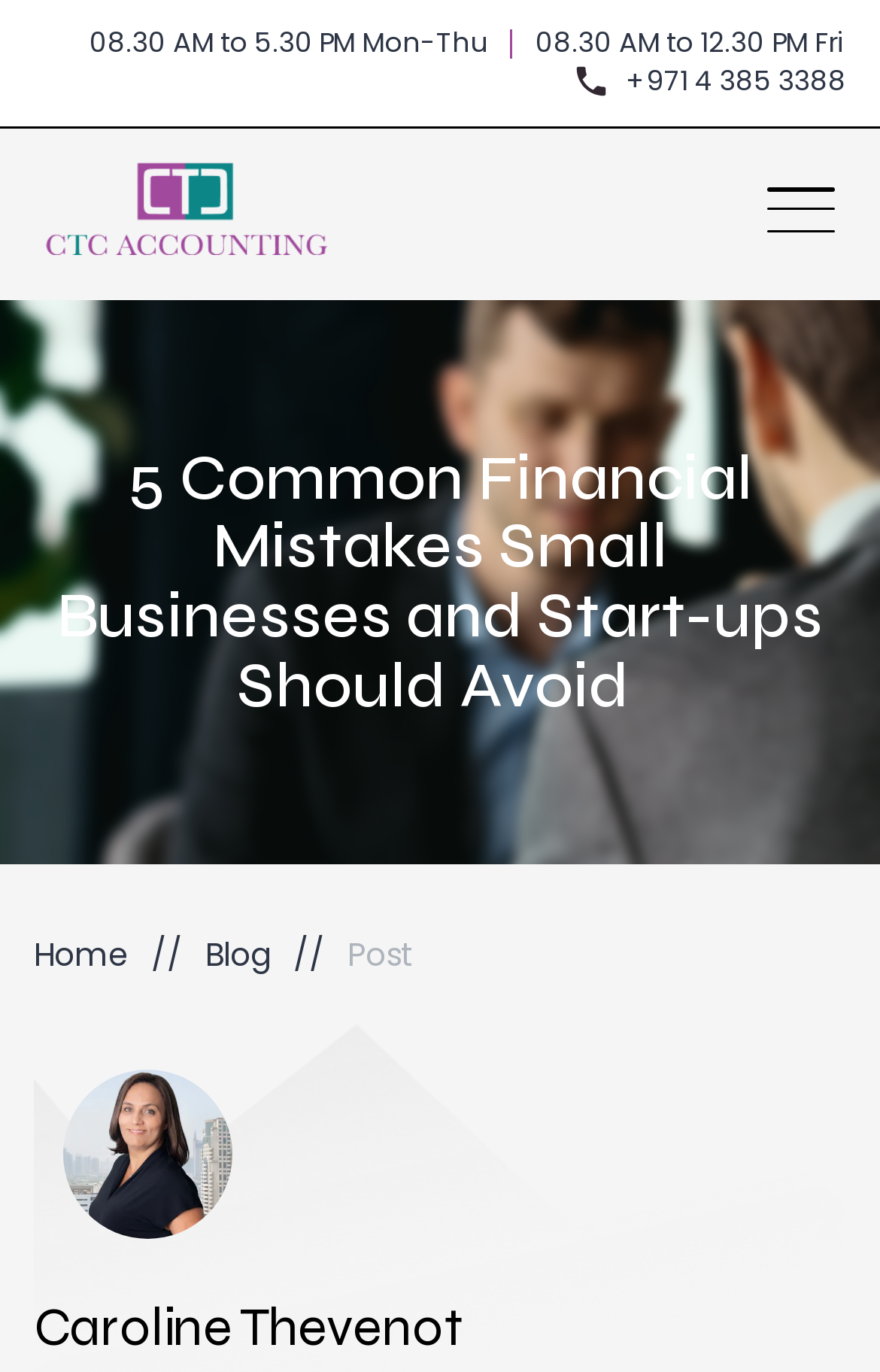Offer a thorough description of the webpage.

This webpage appears to be a blog post or article about common financial mistakes that small businesses and start-ups should avoid. The title of the article, "5 Common Financial Mistakes Small Businesses and Start-ups Should Avoid", is prominently displayed at the top of the page.

At the top-right corner of the page, there is a section that displays the business hours, with two lines of text indicating the operating hours from Monday to Thursday and Friday. Next to this section, there is a phone number "+971 4 385 3388" with a small icon beside it.

Below the title, there is a navigation menu with three links: "Home", "Blog", and "Post". These links are positioned horizontally, with "Home" on the left and "Post" on the right.

The main content of the article is not explicitly described in the accessibility tree, but it is likely to be a series of paragraphs or sections that discuss the common financial mistakes. At the bottom of the page, there is a section that displays the author's name, "Caroline Thevenot", in a larger font size.

There are no images on the page except for a small icon beside the phone number. Overall, the webpage has a simple and clean layout, with a clear hierarchy of headings and a prominent display of the article title.